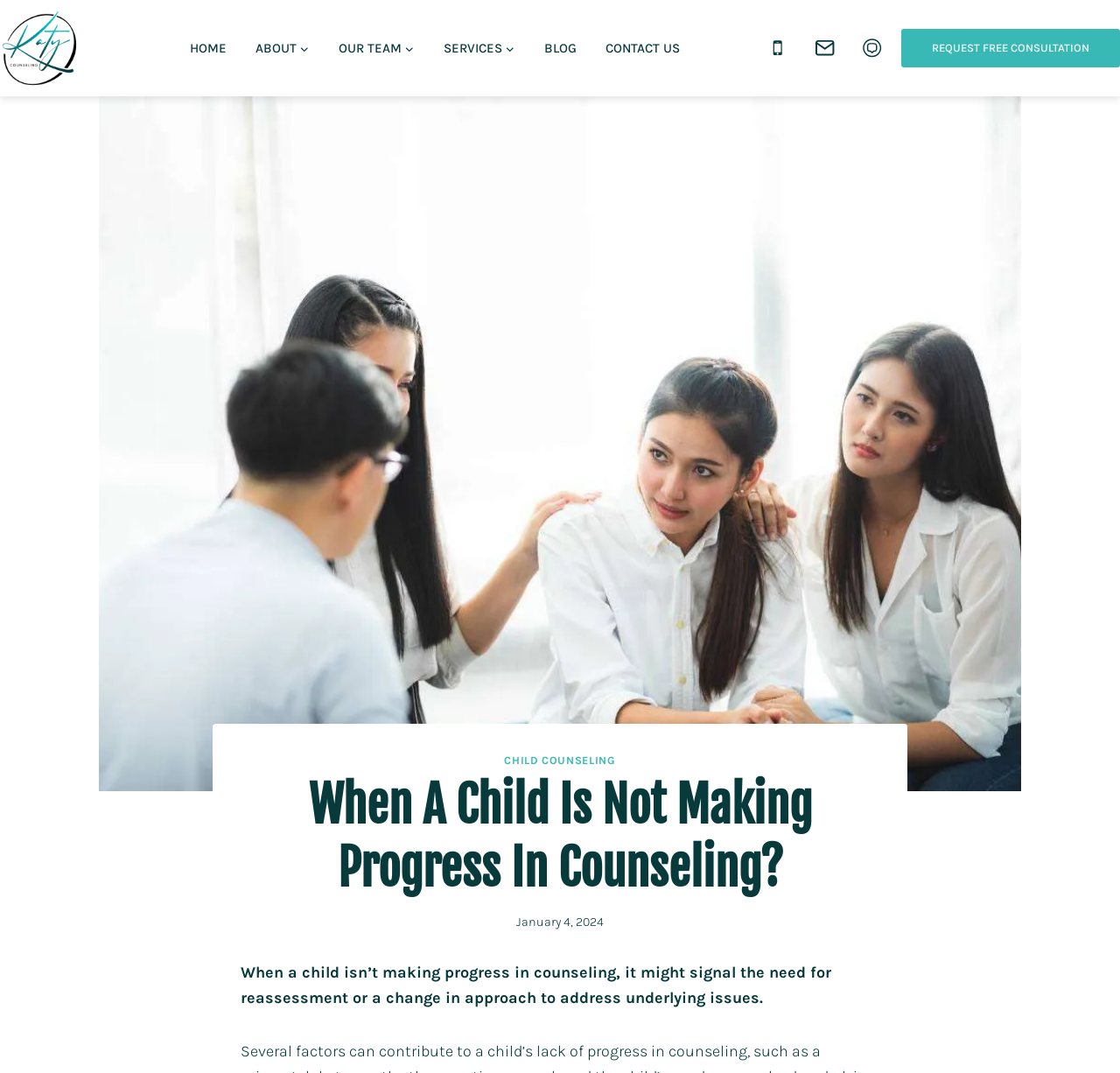What is the topic of the main article? Examine the screenshot and reply using just one word or a brief phrase.

Child counseling progress